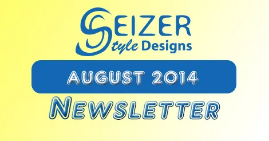Kindly respond to the following question with a single word or a brief phrase: 
What is the font style of the 'Seizer' logo?

Modern